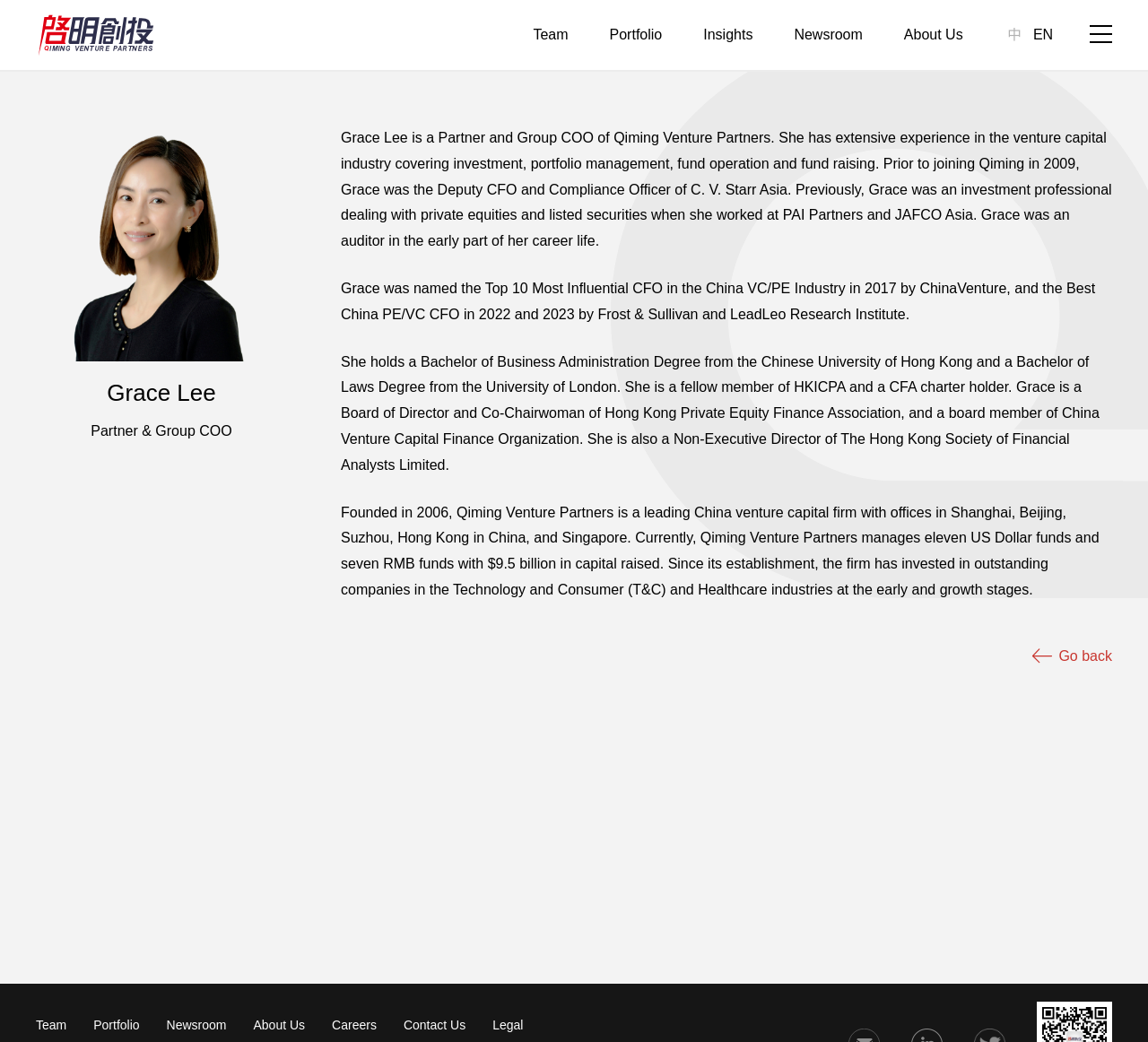Please identify the coordinates of the bounding box for the clickable region that will accomplish this instruction: "Read news articles".

[0.692, 0.026, 0.751, 0.04]